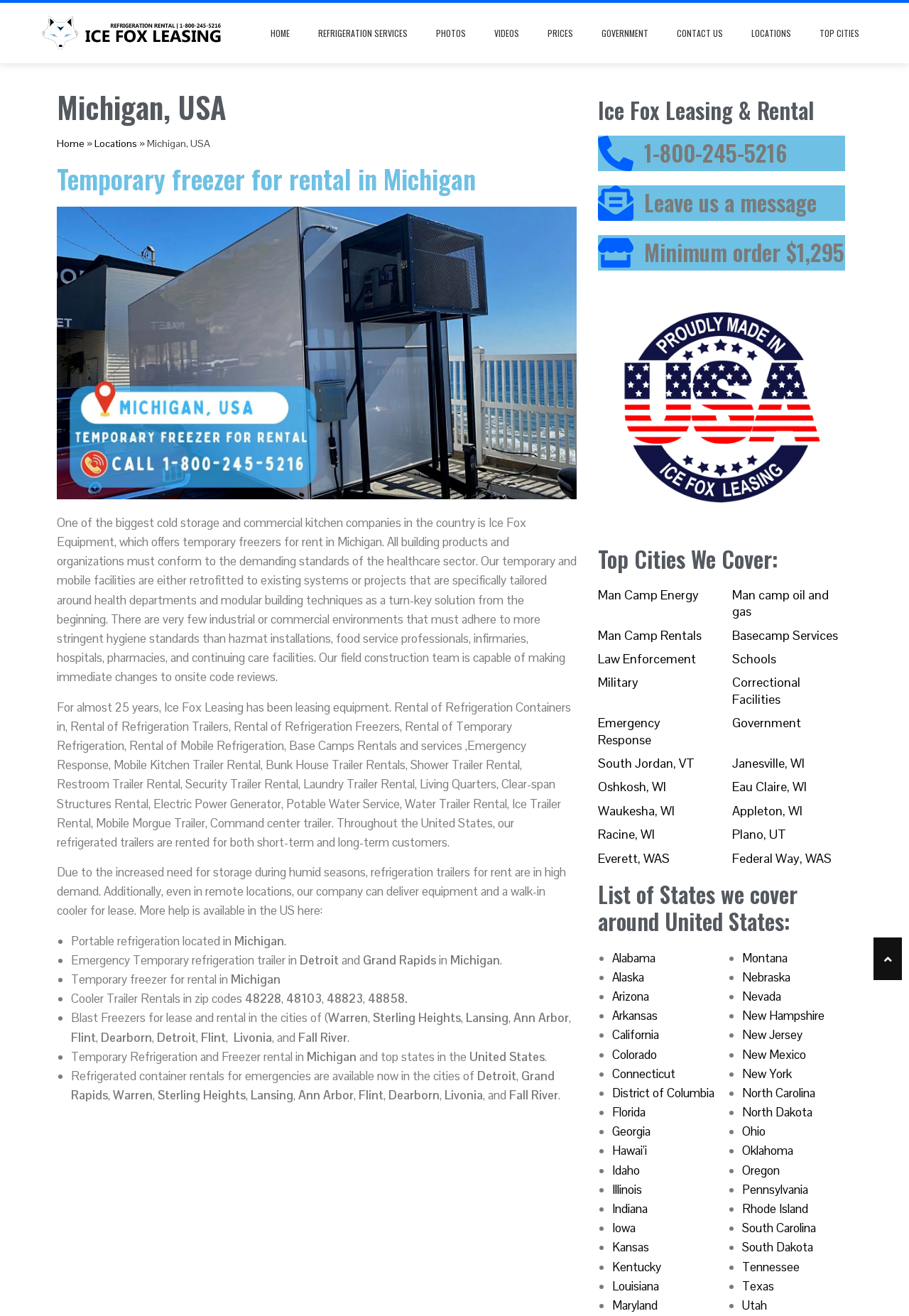Please identify the bounding box coordinates of the element that needs to be clicked to perform the following instruction: "Click on LOCATIONS".

[0.815, 0.019, 0.882, 0.032]